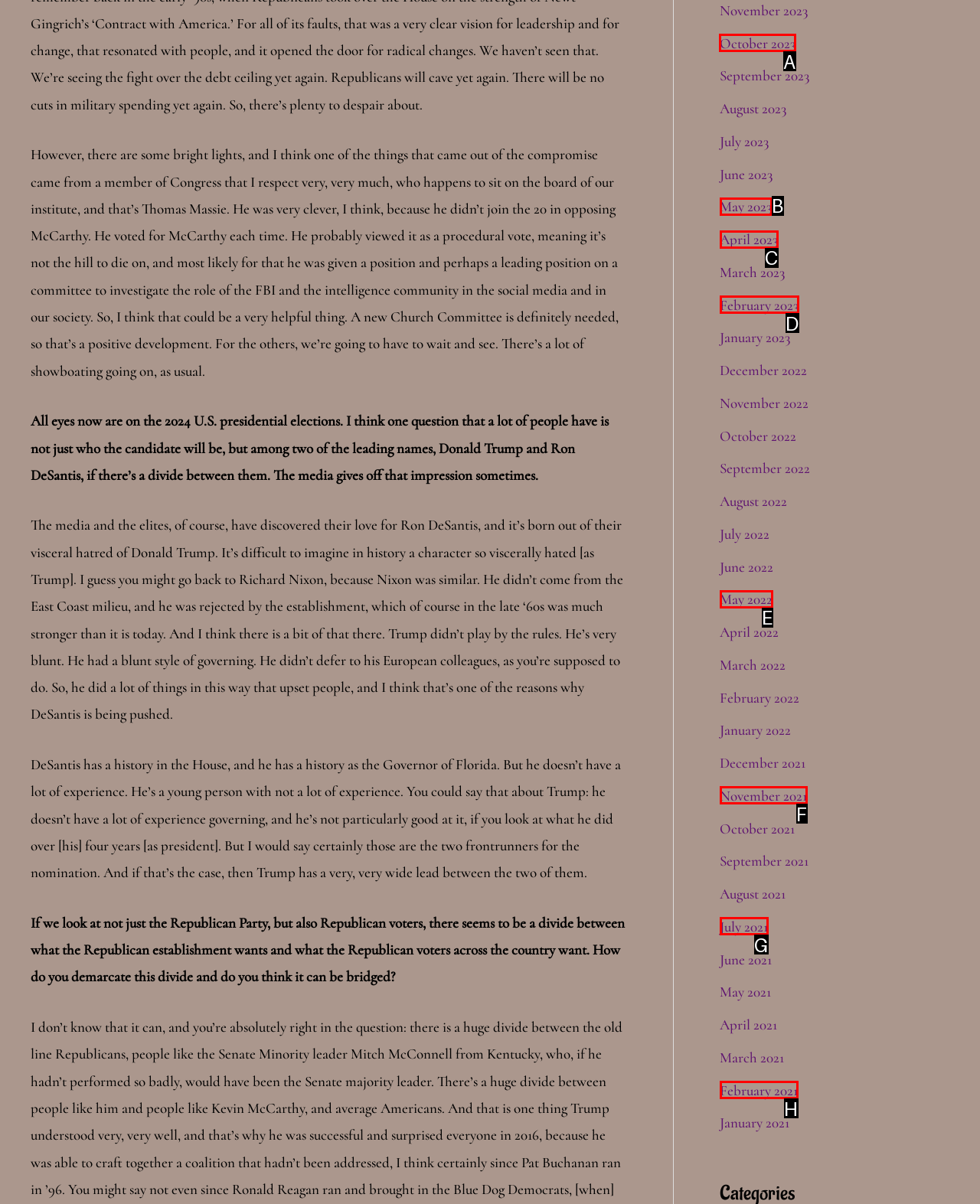To complete the task: Click on October 2023, which option should I click? Answer with the appropriate letter from the provided choices.

A